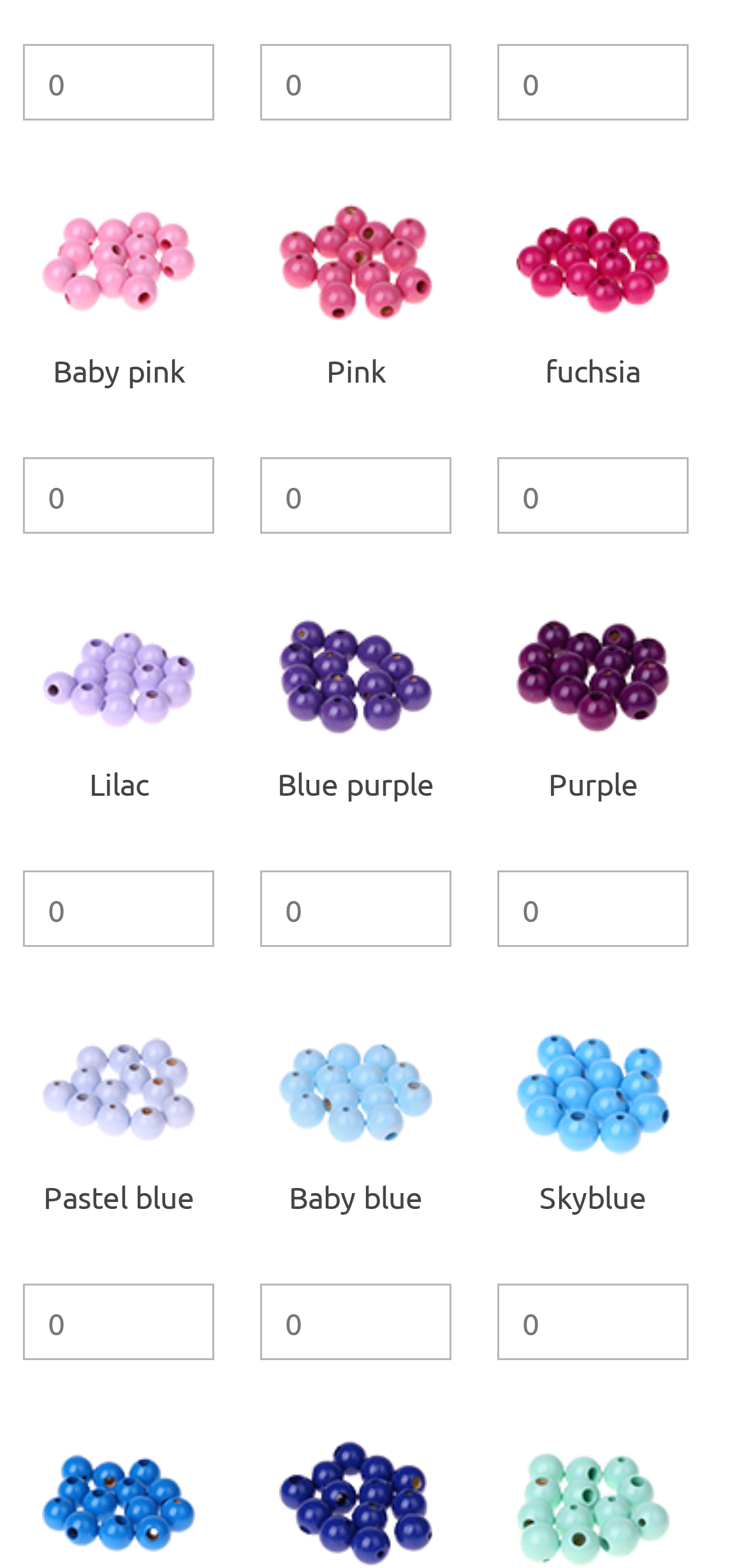Given the element description "parent_node: Skyblue name="products_id[4758:9e793b62b1ed22041413bb5727058aeb]" placeholder="0"", identify the bounding box of the corresponding UI element.

[0.667, 0.819, 0.923, 0.868]